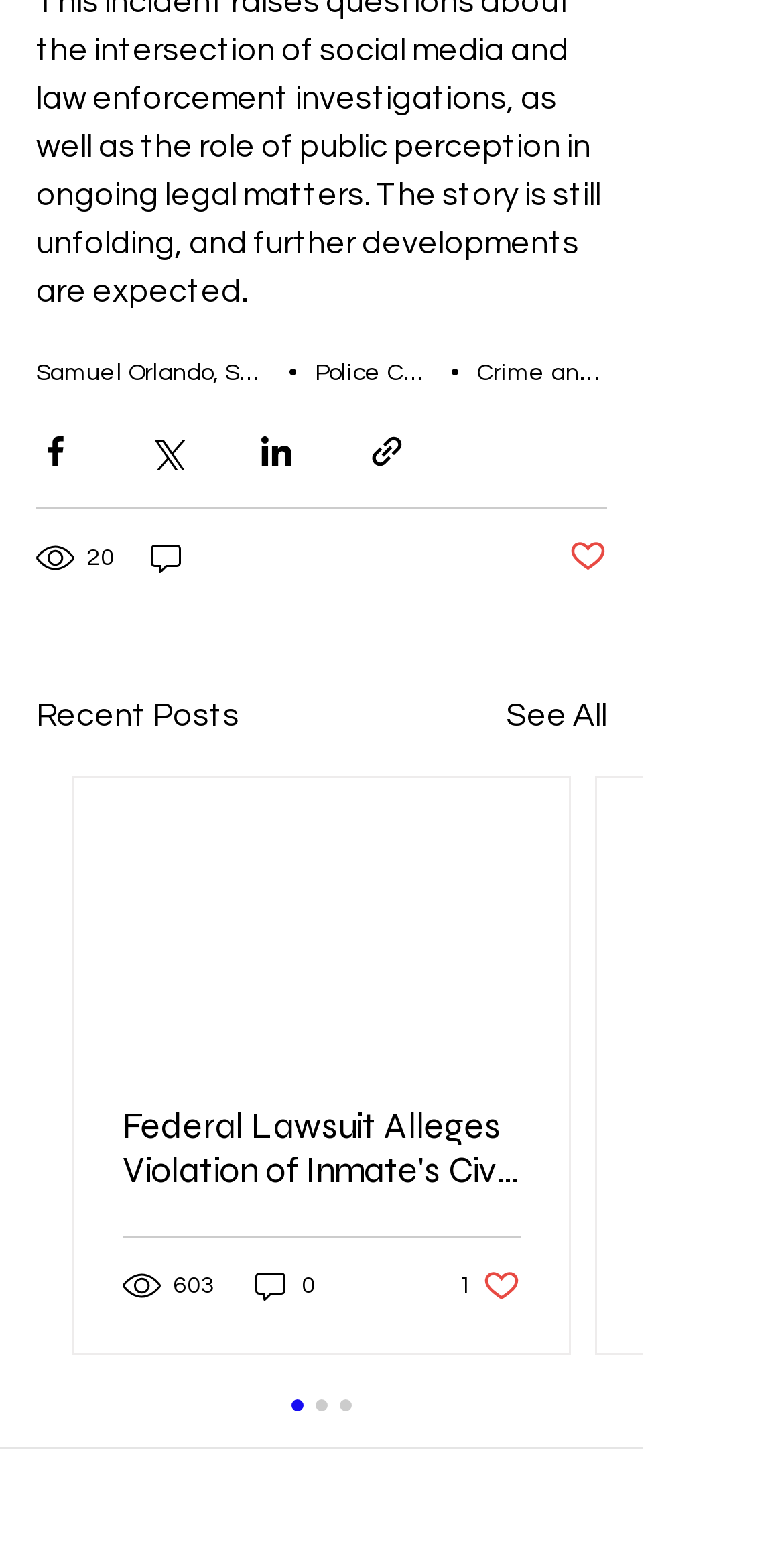Provide the bounding box coordinates for the area that should be clicked to complete the instruction: "View post about Police Corruption".

[0.402, 0.23, 0.638, 0.247]